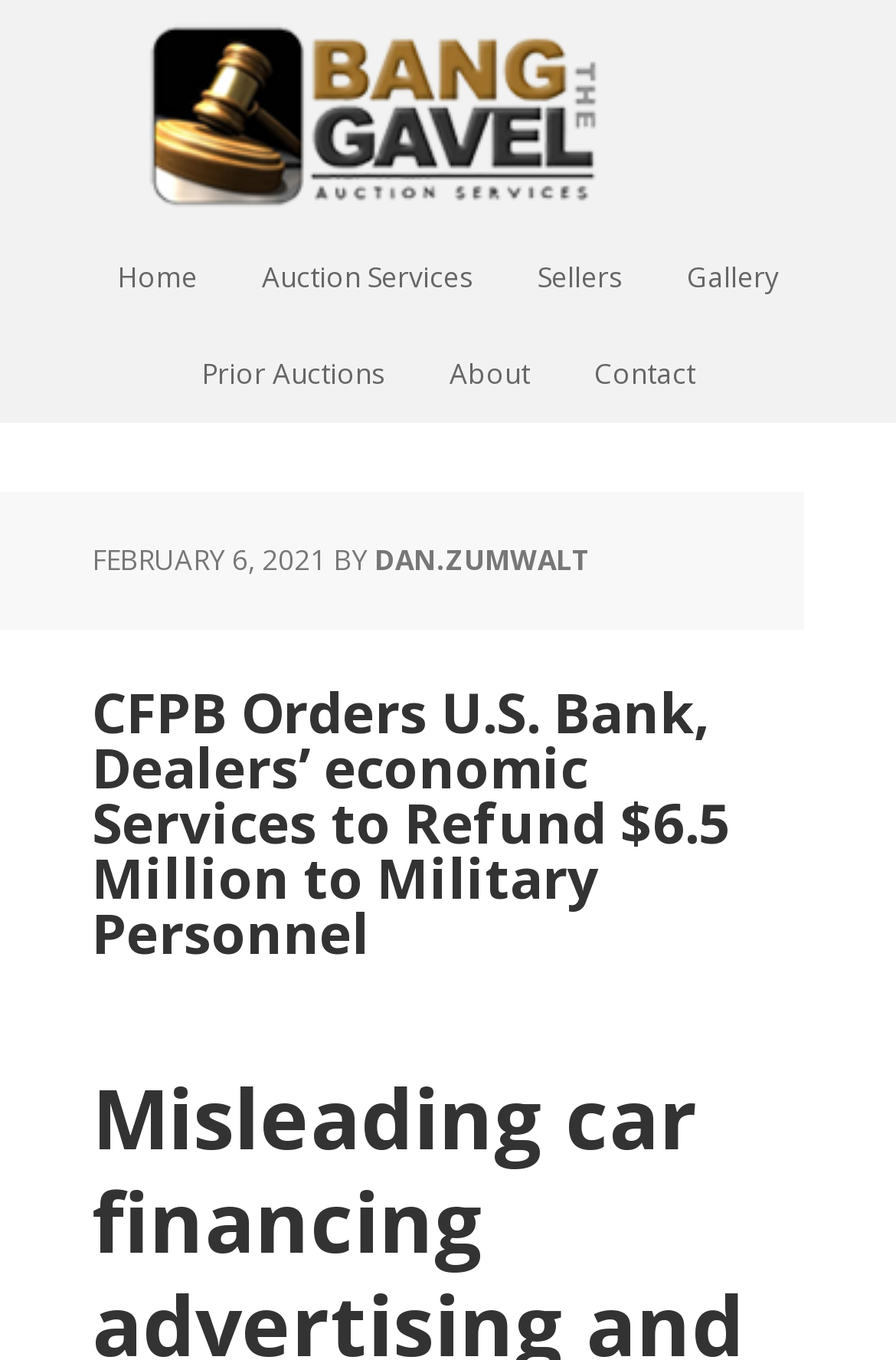How many navigation links are in the top navigation bar?
Provide a detailed answer to the question using information from the image.

I counted the number of links in the top navigation bar and found that there are 5 links: 'Bang The Gavel', 'Home', 'Auction Services', 'Sellers', and 'Gallery'.